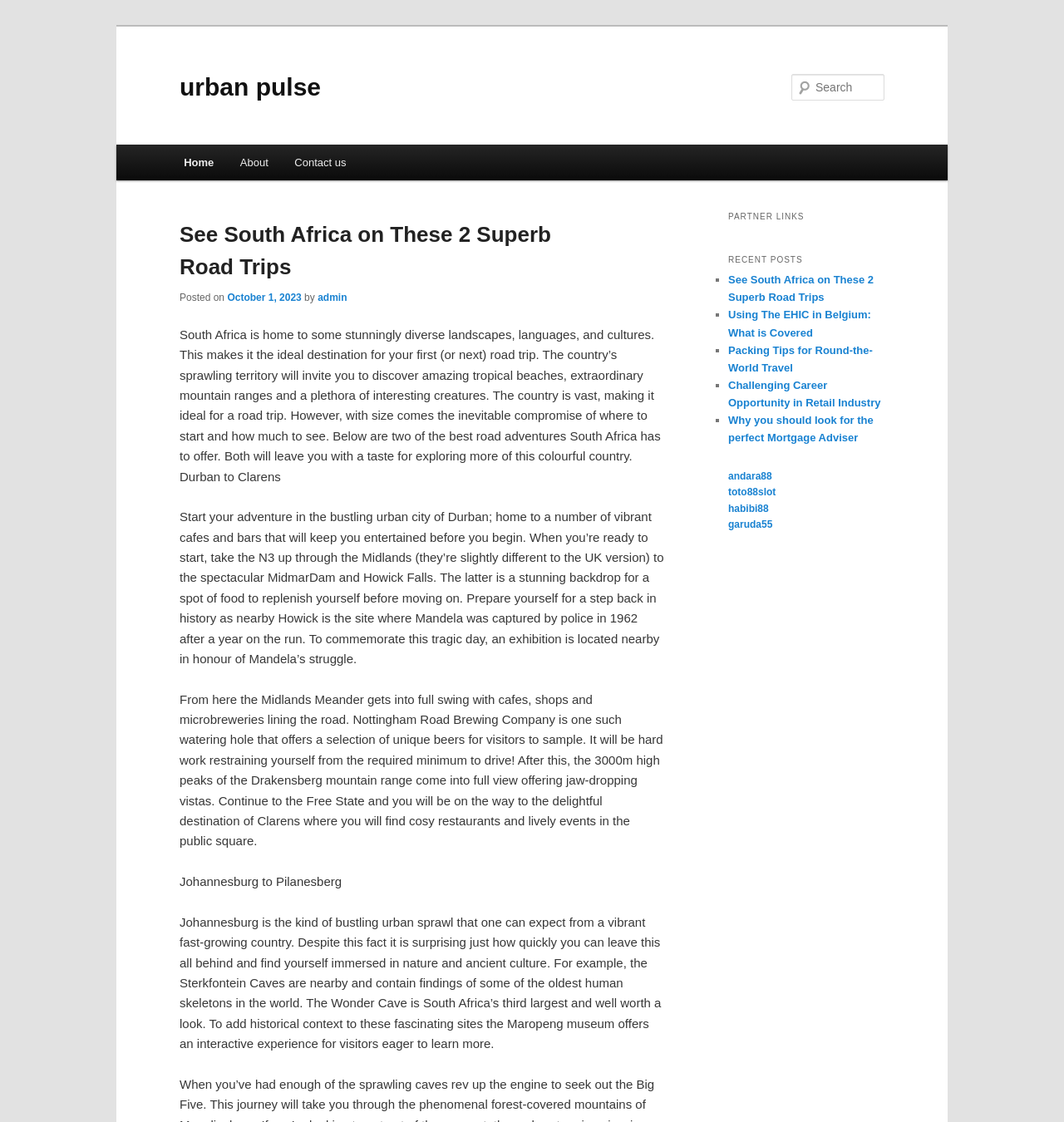What is the name of the dam mentioned in the article?
Using the visual information, answer the question in a single word or phrase.

MidmarDam